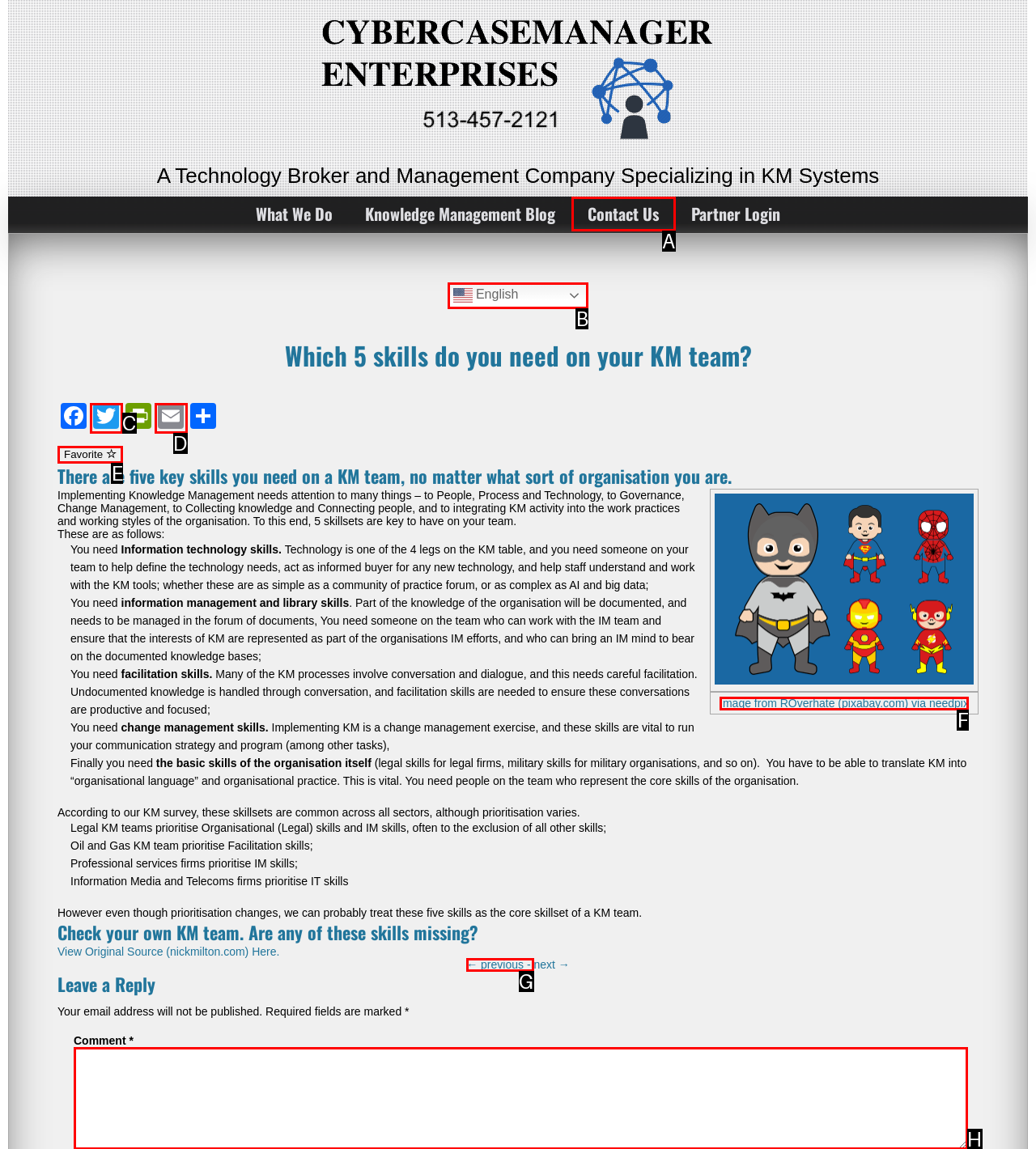Select the letter of the UI element that best matches: Contact Us
Answer with the letter of the correct option directly.

A